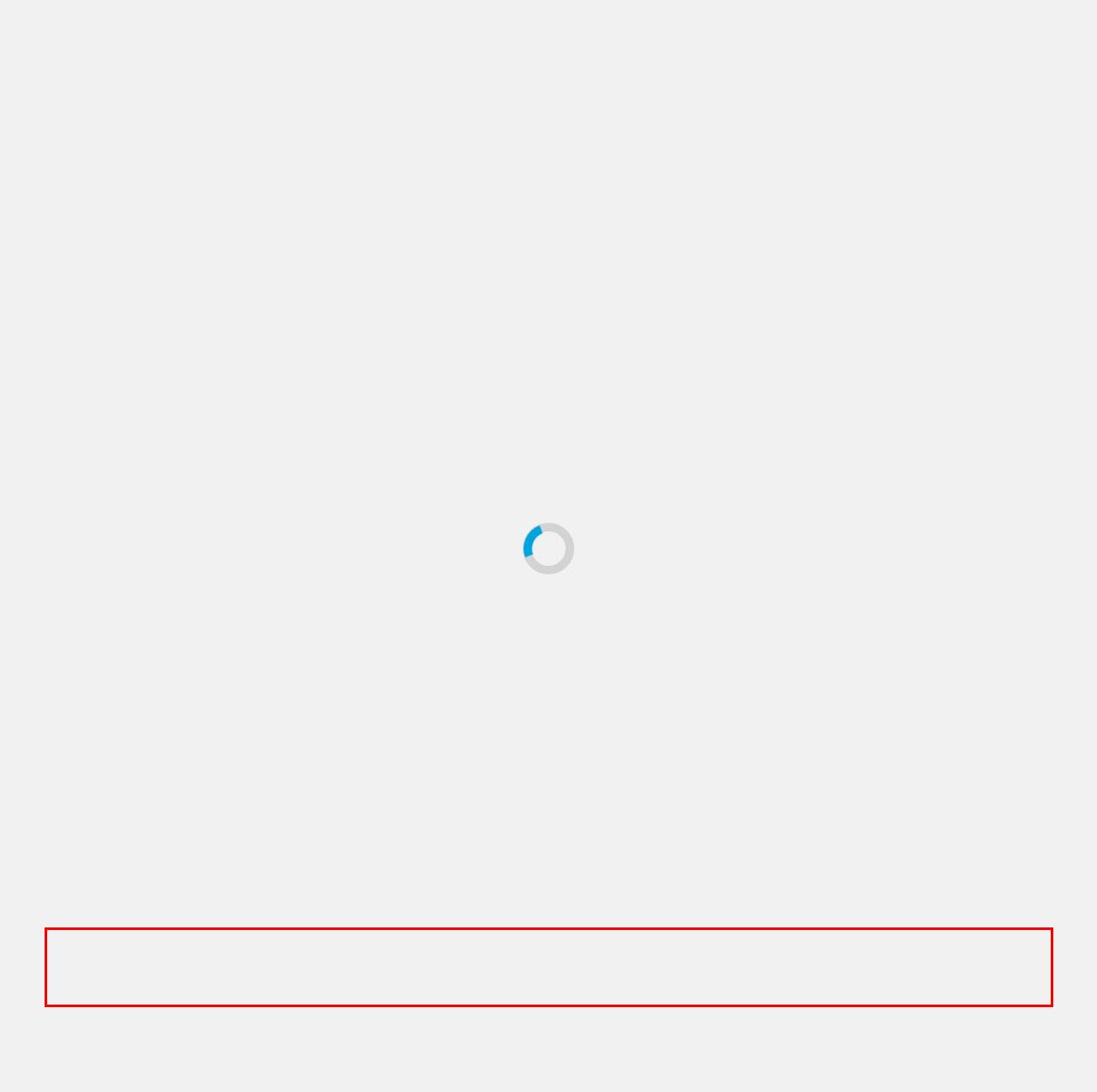You are provided with a screenshot of a webpage containing a red bounding box. Please extract the text enclosed by this red bounding box.

Knowing what worst writers we are being, The Rod was nice enough to invite me and my frenemesis Saint Pauly [St Pauly’s article is coming up later today – Ed.] to contribute to this year’s Worst Film Week. Saint Pauly and I decided to pick up the gauntlet and look at it and wonder what a gauntlet was and then throw it in the bushes. Then we decided to challenge each other to find The Worst Movie Ever.